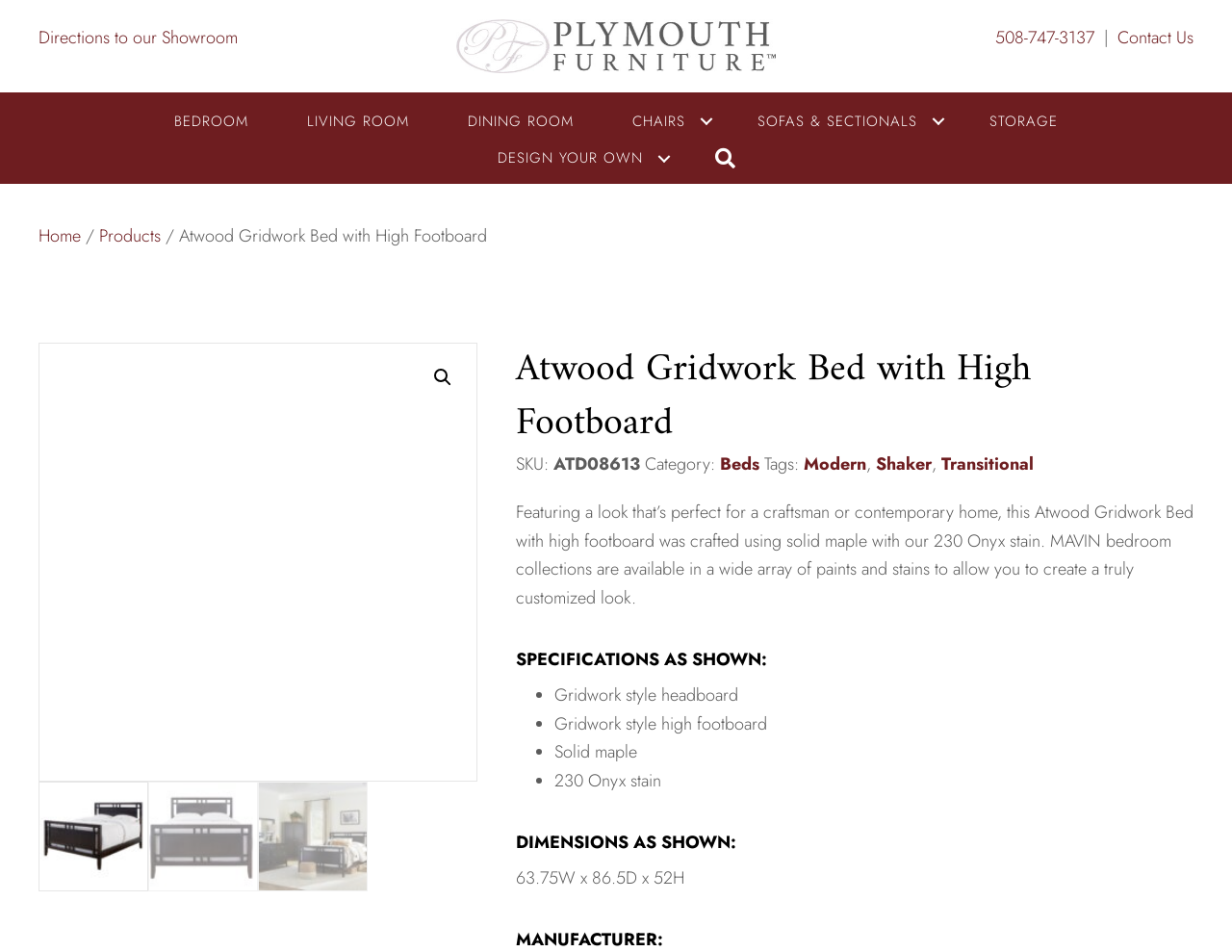Identify the bounding box coordinates of the clickable region to carry out the given instruction: "Subscribe to new posts".

None